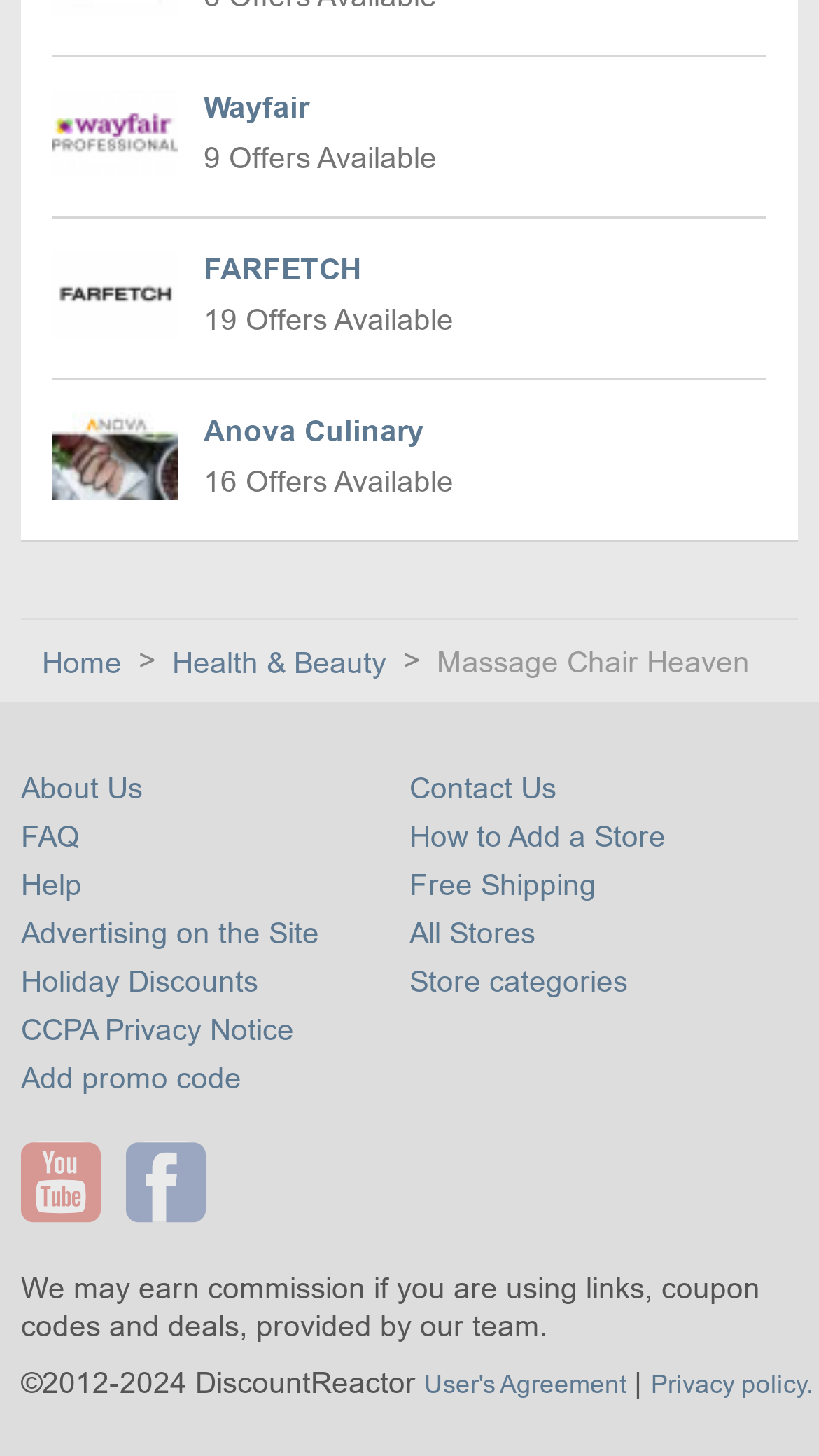How many coupon links are available?
Using the screenshot, give a one-word or short phrase answer.

3